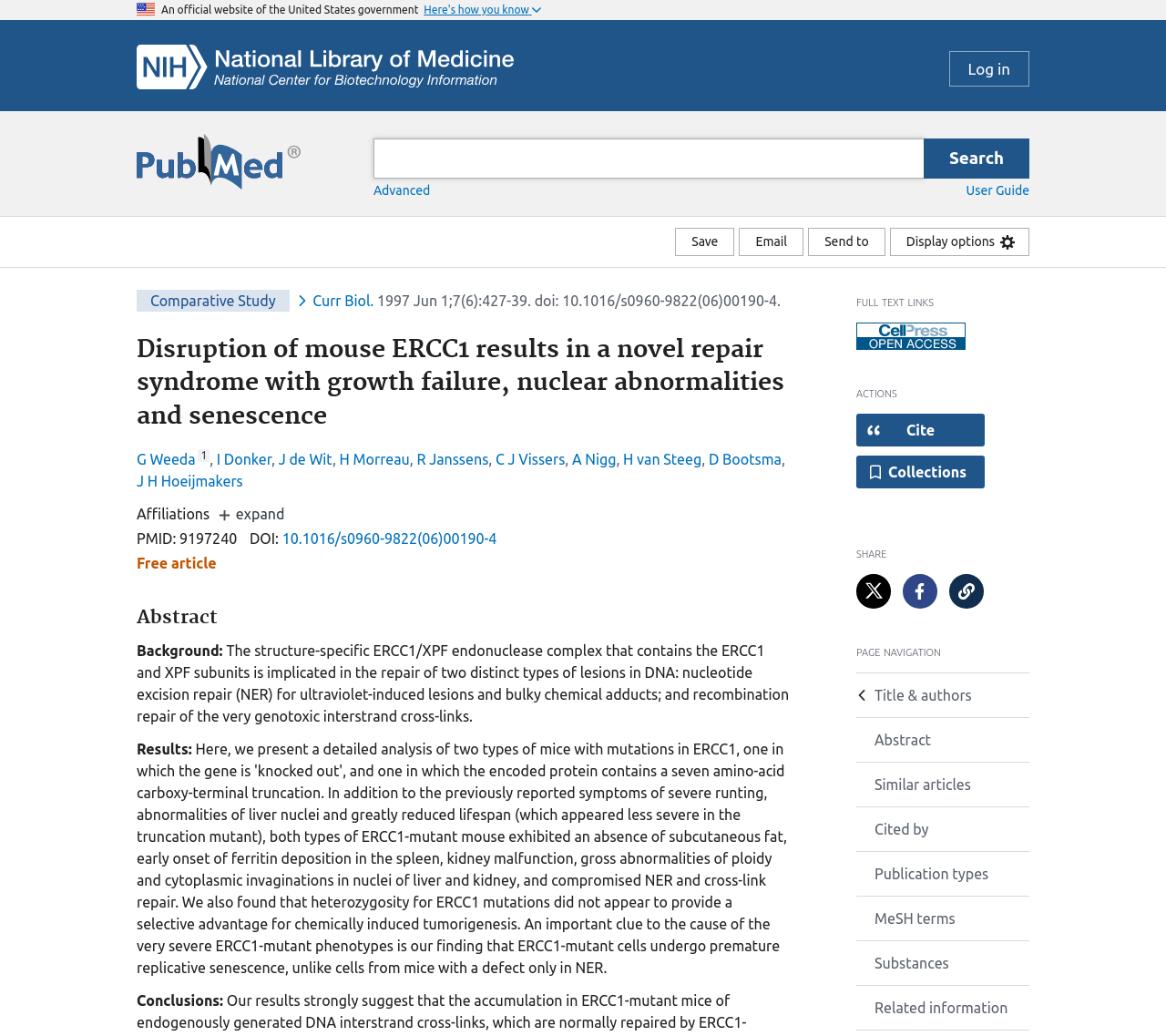Respond with a single word or phrase to the following question:
What is the PubMed ID of the article?

9197240